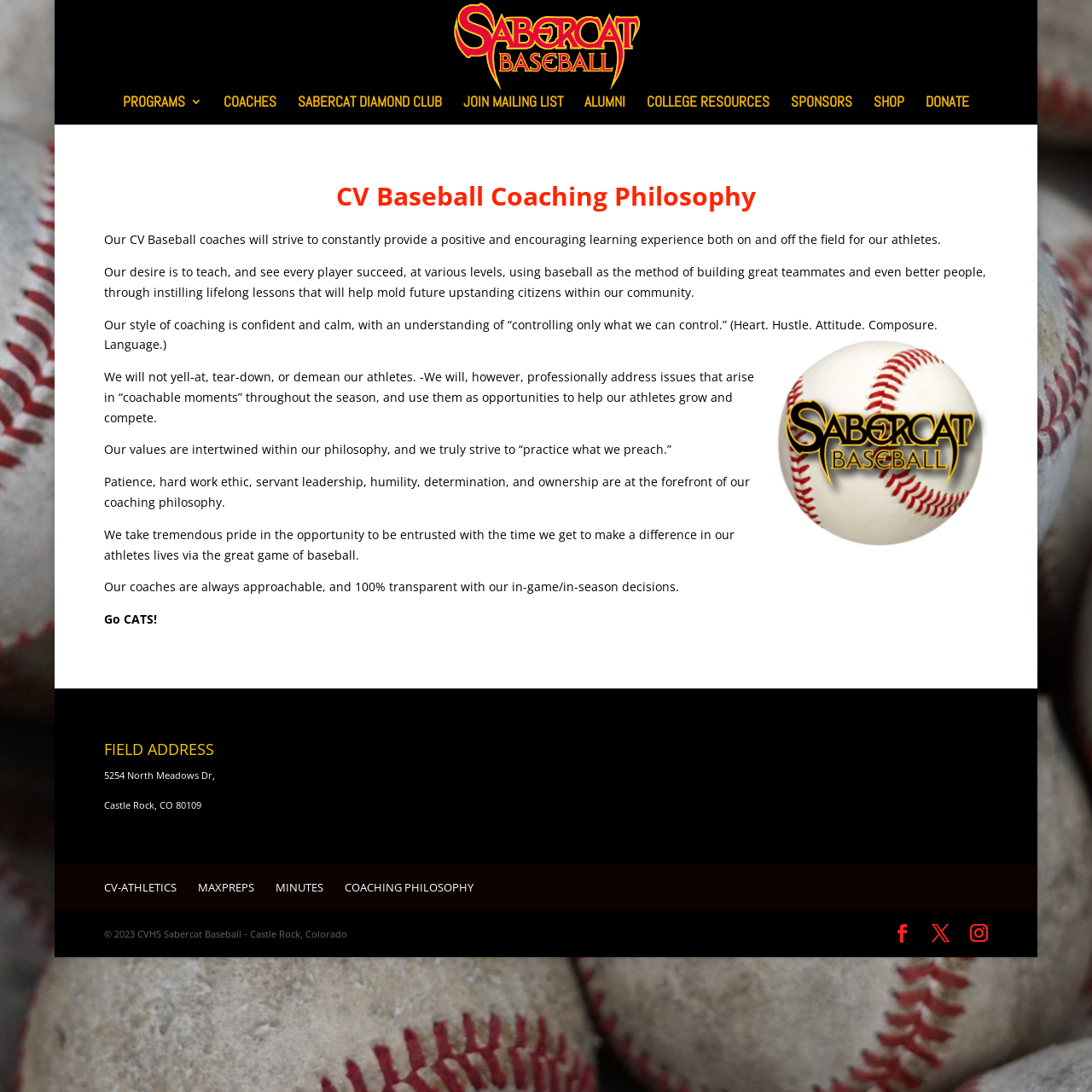Provide a brief response in the form of a single word or phrase:
What is the copyright information of the webpage?

2023 CVHS Sabercat Baseball